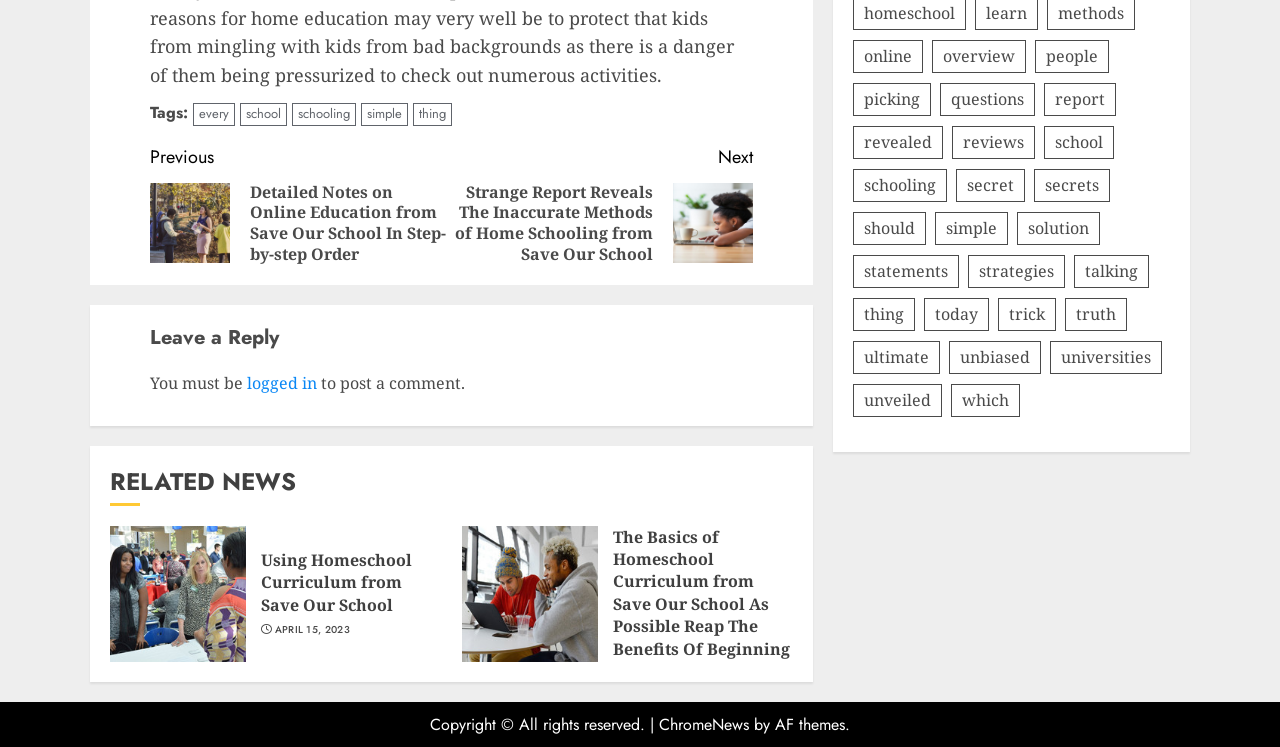Give a one-word or short phrase answer to the question: 
What is the text of the last link?

APRIL 13, 2023